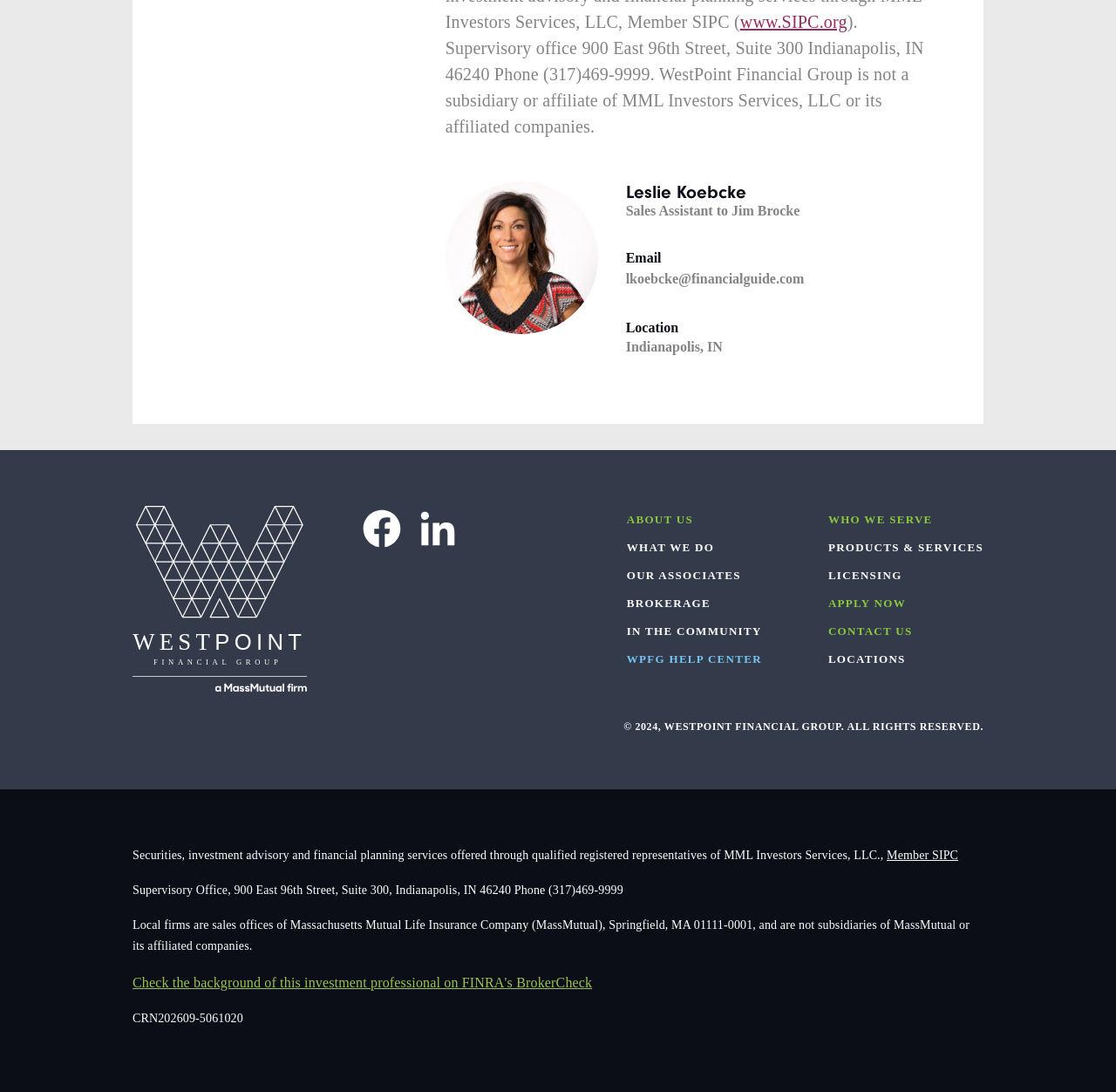What is the name of the sales assistant?
Provide an in-depth and detailed explanation in response to the question.

I found the name 'Leslie Koebcke' in the heading element, which is located at [0.561, 0.166, 0.834, 0.185] and has the text 'Leslie Koebcke'. This suggests that Leslie Koebcke is the sales assistant.